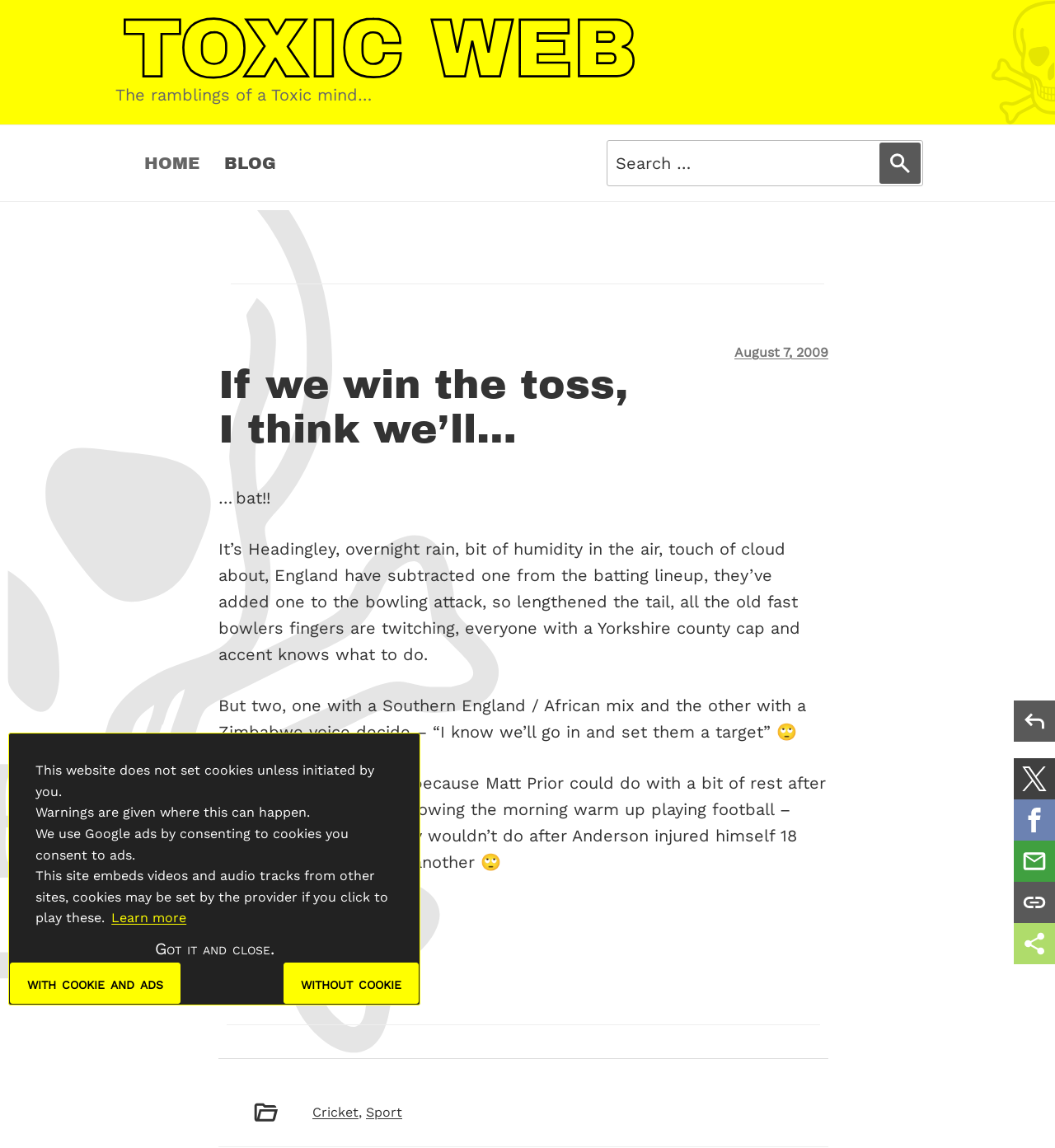What is the name of the website?
Look at the screenshot and give a one-word or phrase answer.

Toxic Web